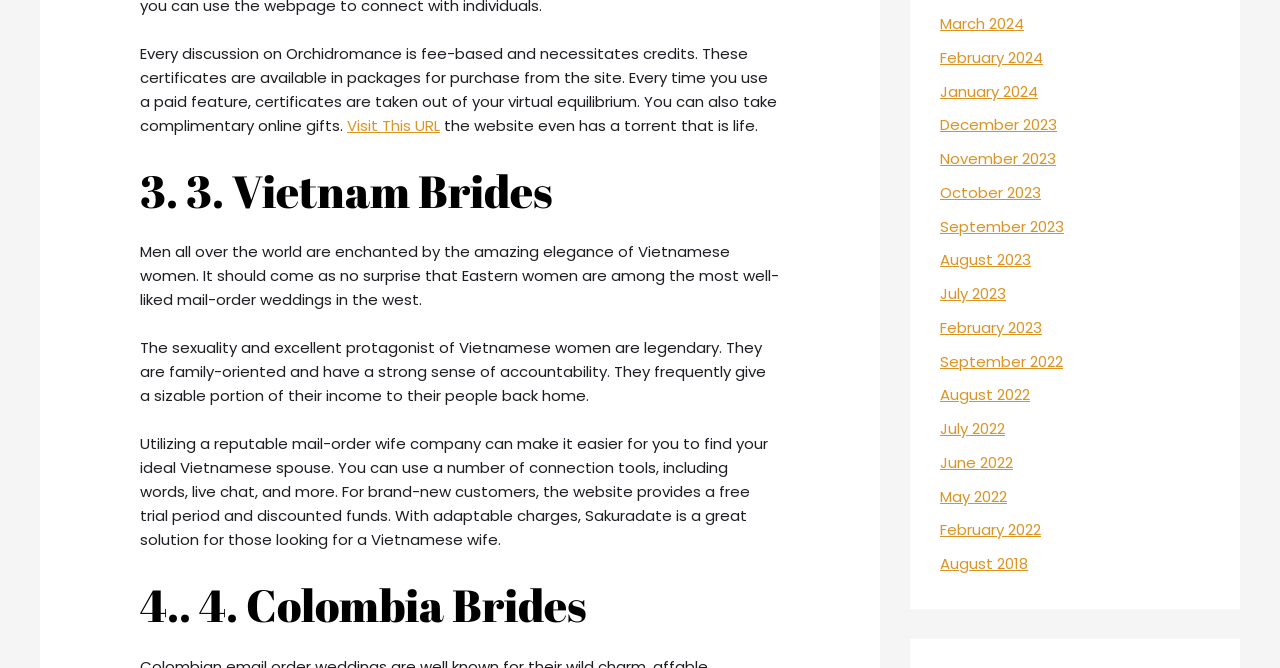Please locate the bounding box coordinates of the element that needs to be clicked to achieve the following instruction: "Read about Vietnam Brides". The coordinates should be four float numbers between 0 and 1, i.e., [left, top, right, bottom].

[0.109, 0.242, 0.609, 0.33]